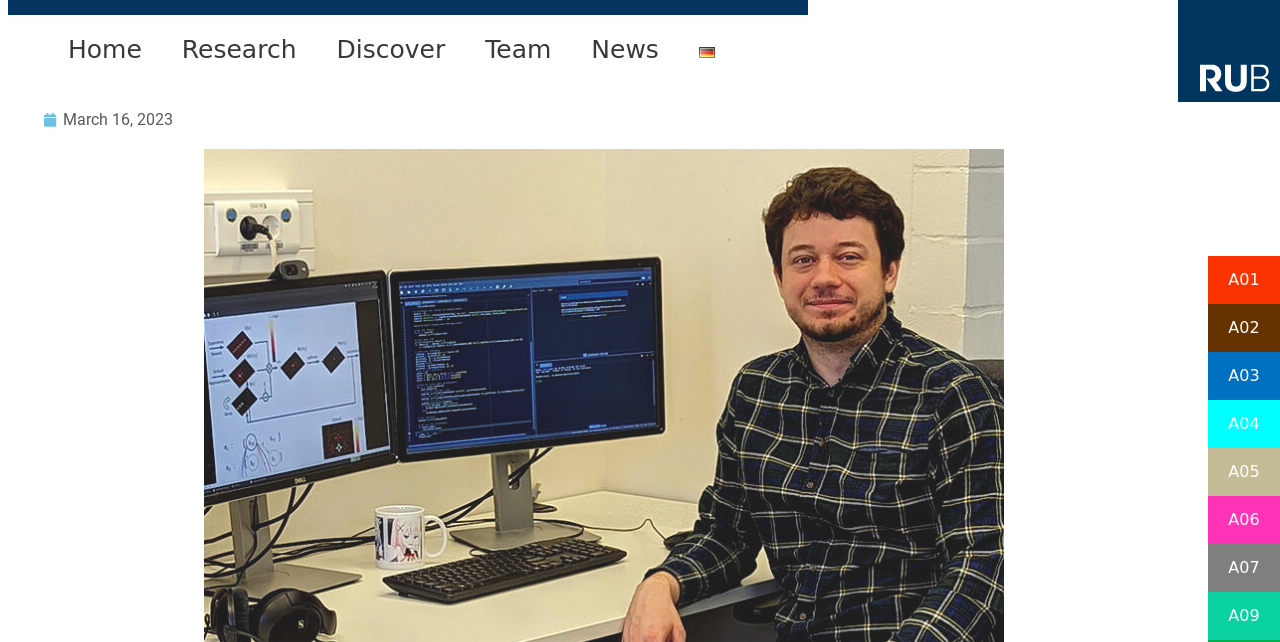Identify the bounding box coordinates of the element that should be clicked to fulfill this task: "view research". The coordinates should be provided as four float numbers between 0 and 1, i.e., [left, top, right, bottom].

[0.126, 0.033, 0.247, 0.121]